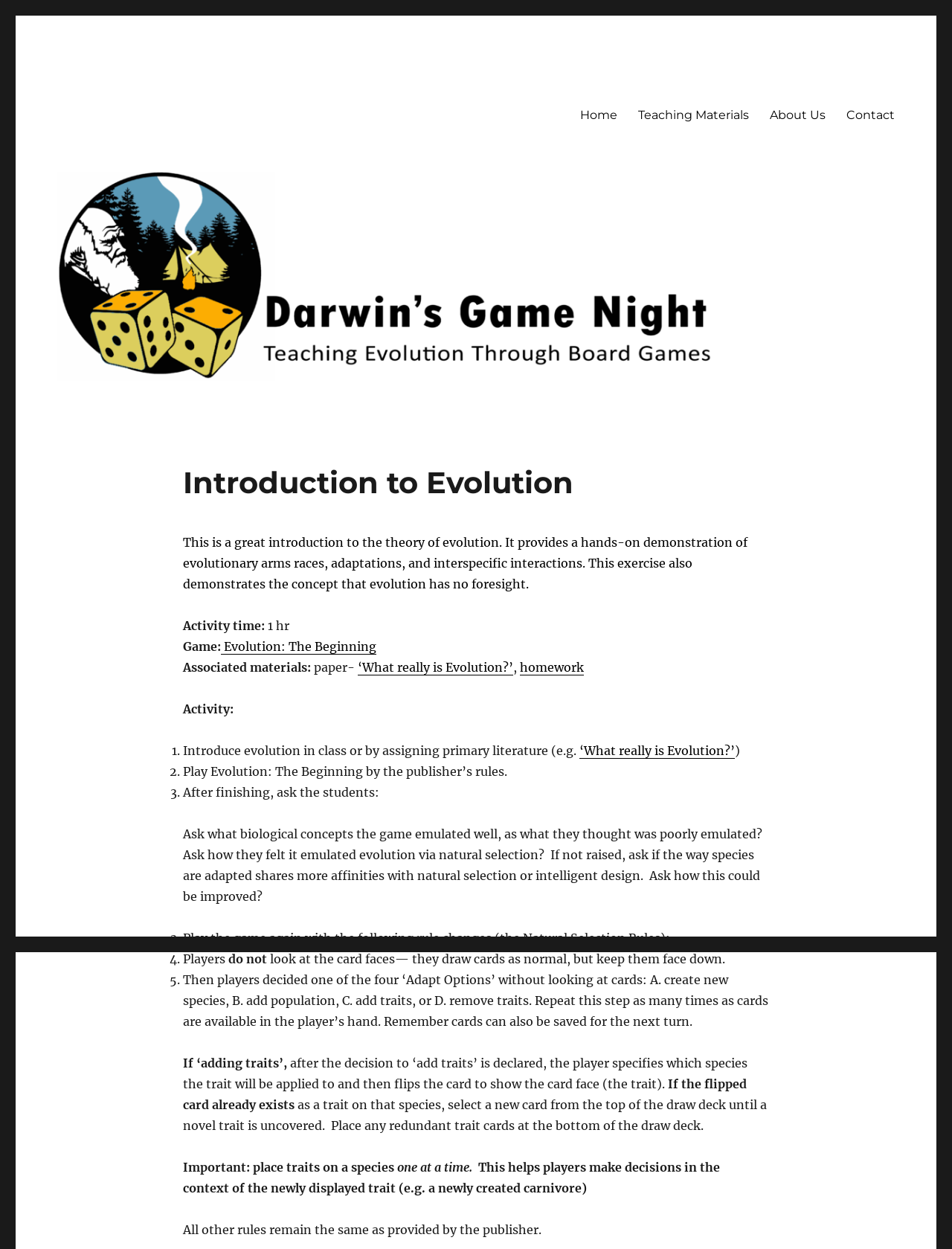What happens if a player tries to add a trait that already exists on a species?
Answer the question with detailed information derived from the image.

The webpage provides instructions on how to play the game with the Natural Selection Rules. If a player tries to add a trait that already exists on a species, they need to select a new card from the top of the draw deck until a novel trait is uncovered.